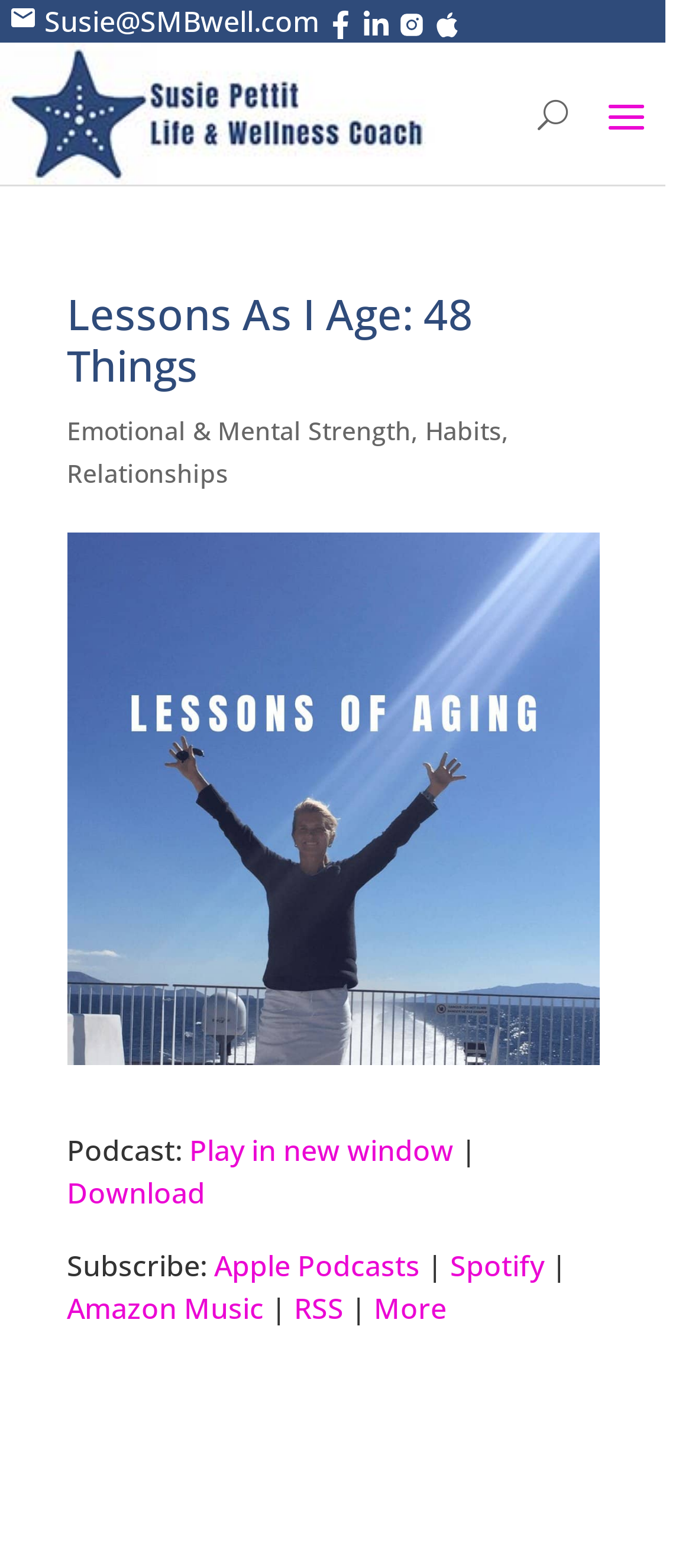Locate the bounding box of the UI element described in the following text: "title="Apple Podcasts"".

[0.626, 0.001, 0.667, 0.026]